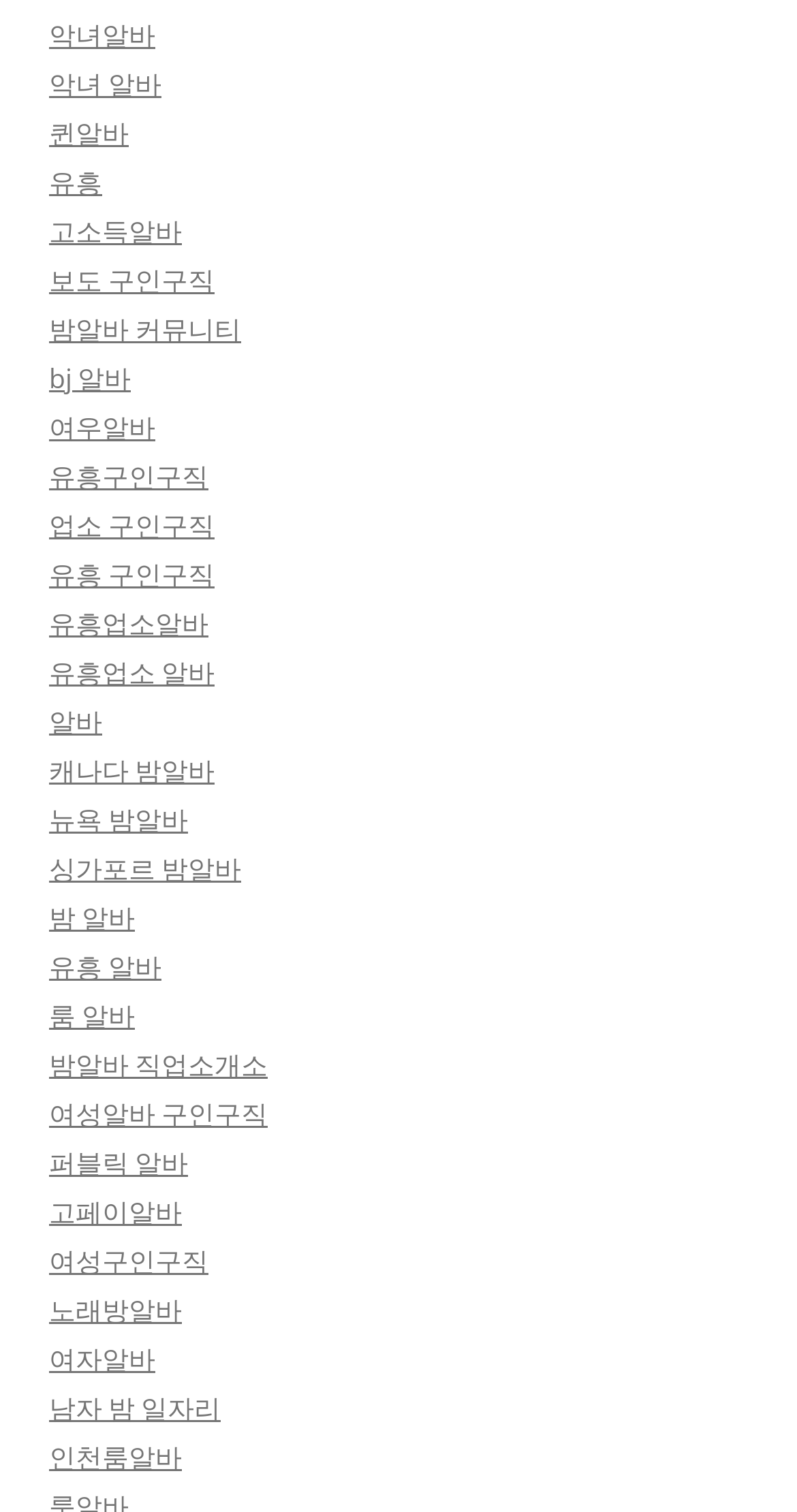Identify the bounding box coordinates of the area you need to click to perform the following instruction: "Visit 밤알바 커뮤니티 page".

[0.062, 0.205, 0.303, 0.229]